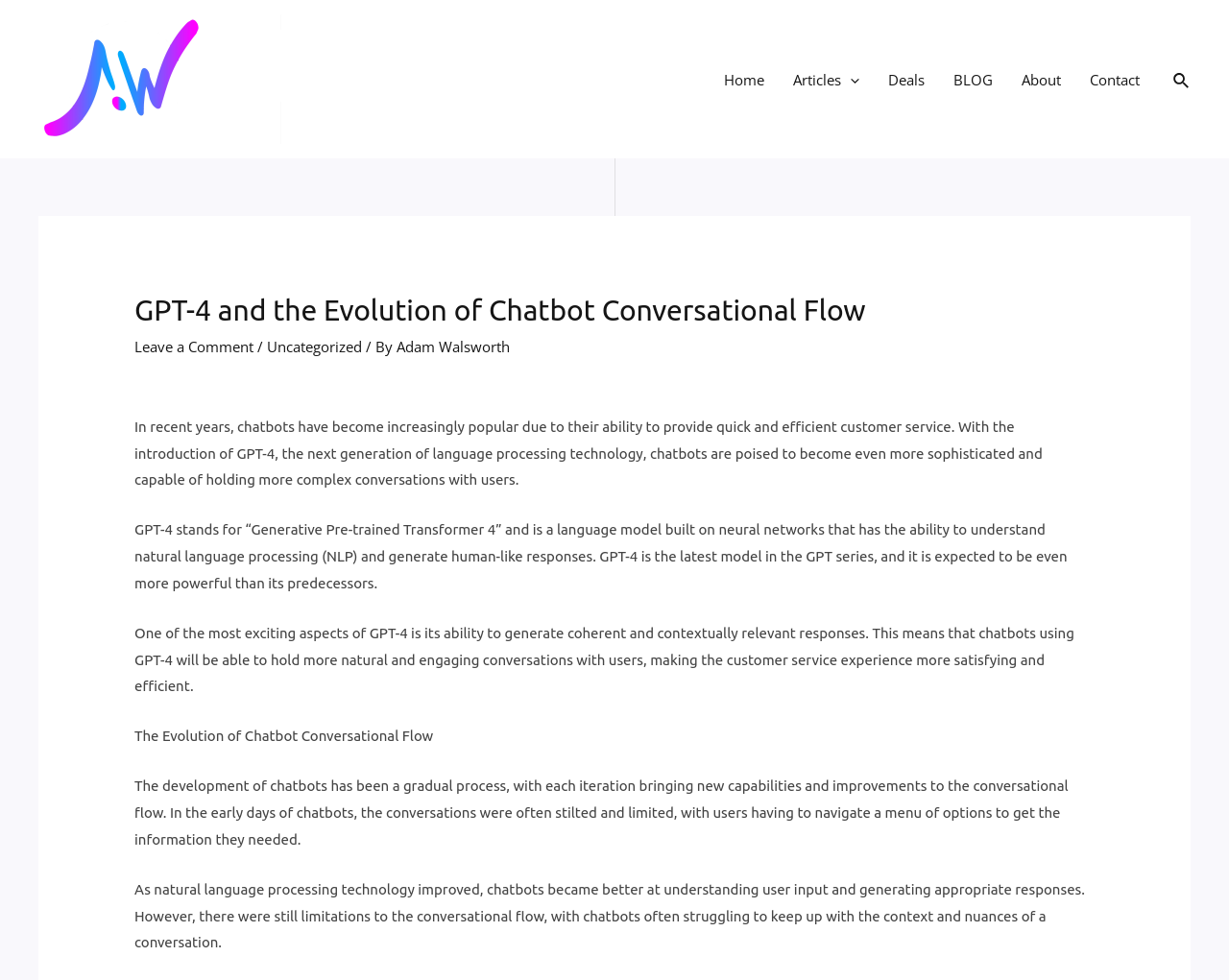Please identify the bounding box coordinates of the element's region that needs to be clicked to fulfill the following instruction: "View the 'Deals' page". The bounding box coordinates should consist of four float numbers between 0 and 1, i.e., [left, top, right, bottom].

[0.711, 0.047, 0.764, 0.115]